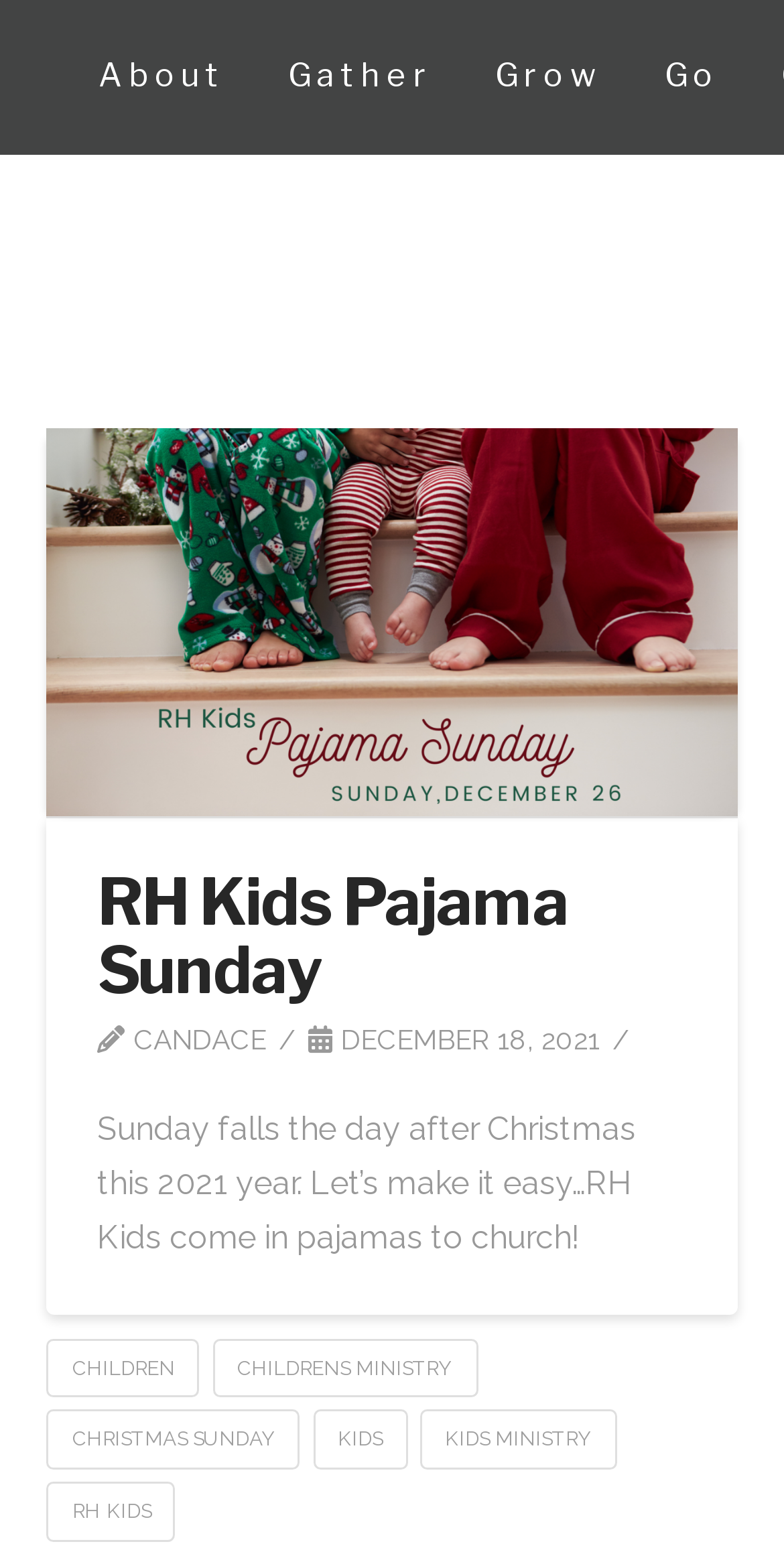From the screenshot, find the bounding box of the UI element matching this description: "parent_node: About title="Back to Top"". Supply the bounding box coordinates in the form [left, top, right, bottom], each a float between 0 and 1.

[0.885, 0.9, 0.974, 0.946]